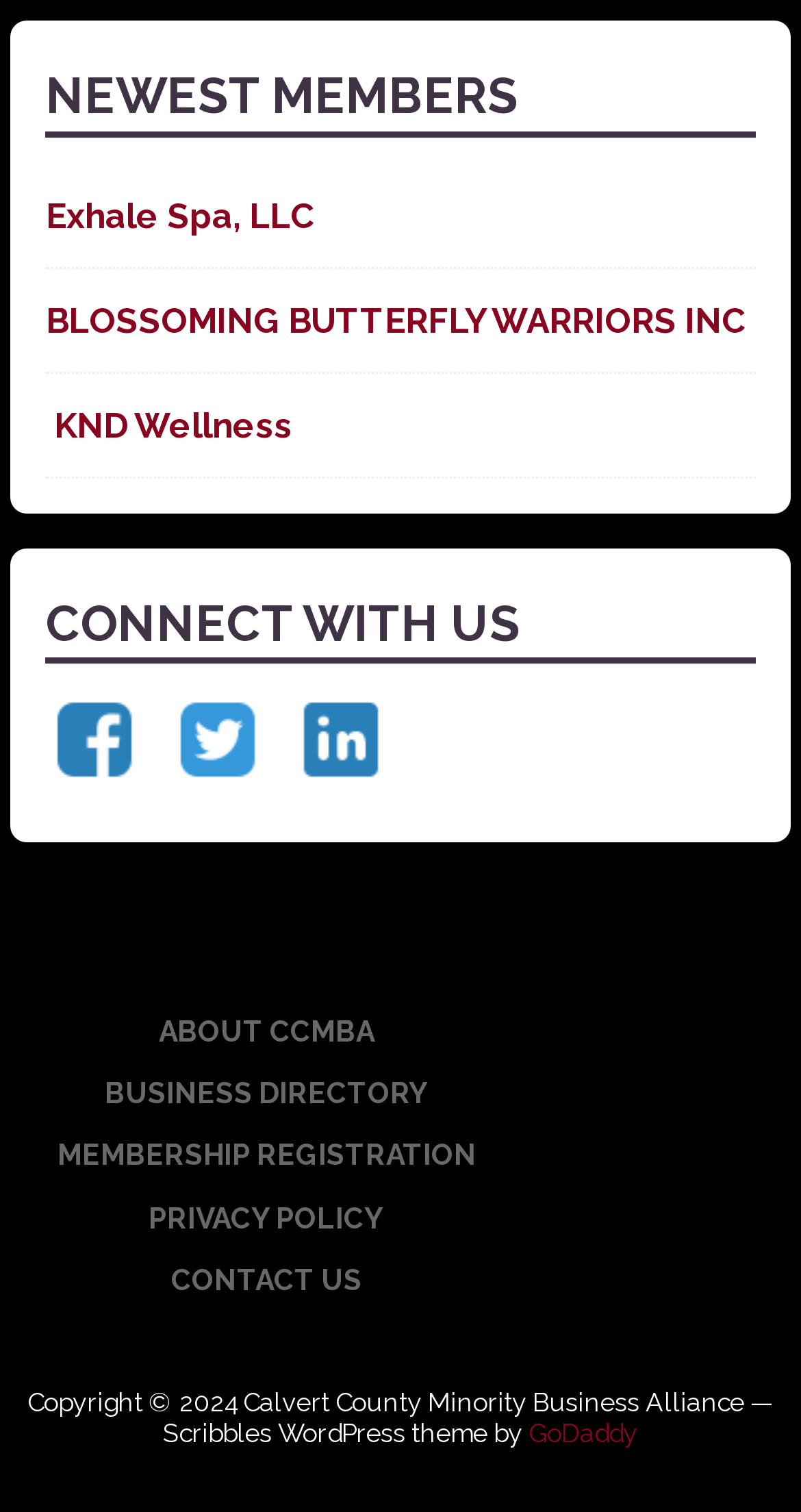What is the name of the WordPress theme used by this website?
Look at the image and provide a detailed response to the question.

The WordPress theme used by this website is Scribbles, which is mentioned in the copyright section at the bottom of the page.